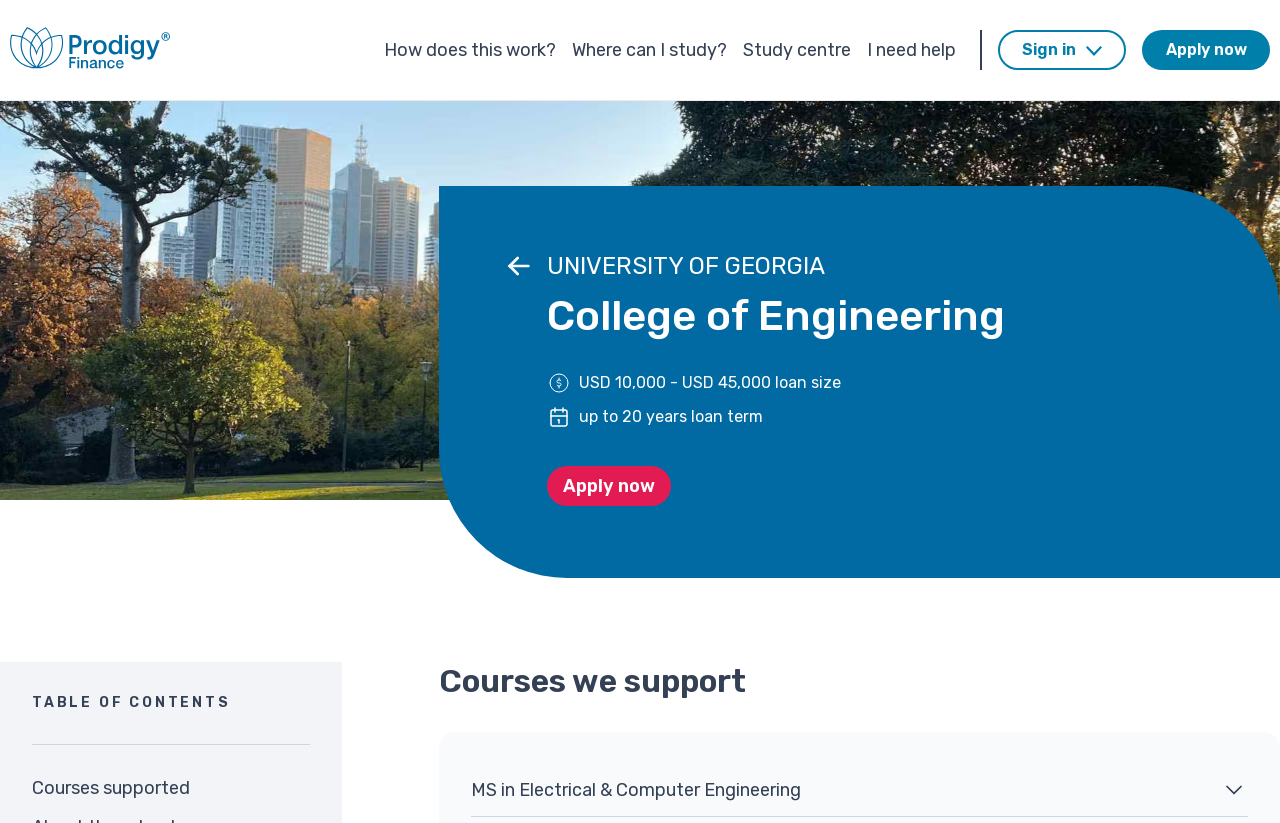Please extract the primary headline from the webpage.

College of Engineering